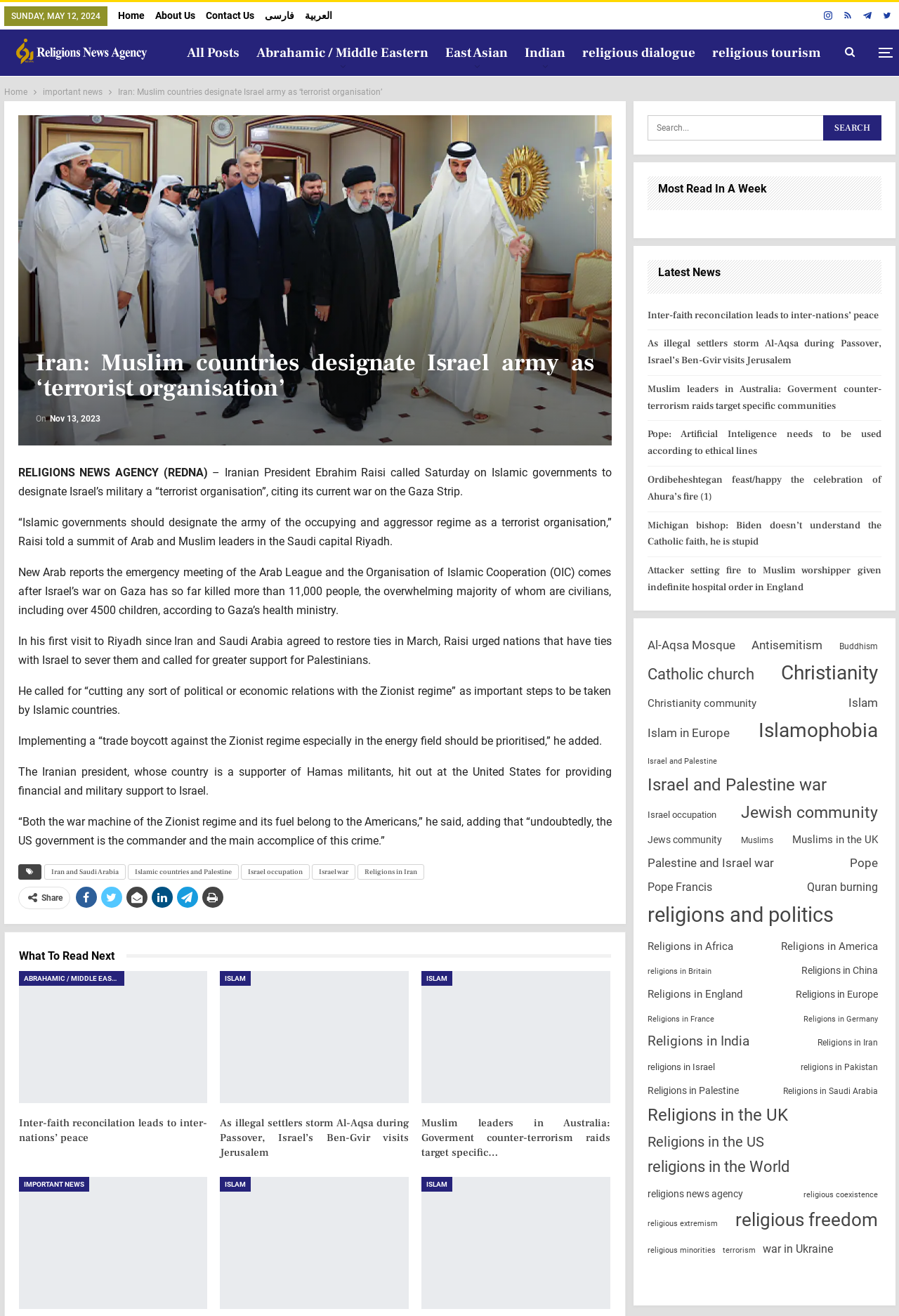Please extract and provide the main headline of the webpage.

Iran: Muslim countries designate Israel army as ‘terrorist organisation’